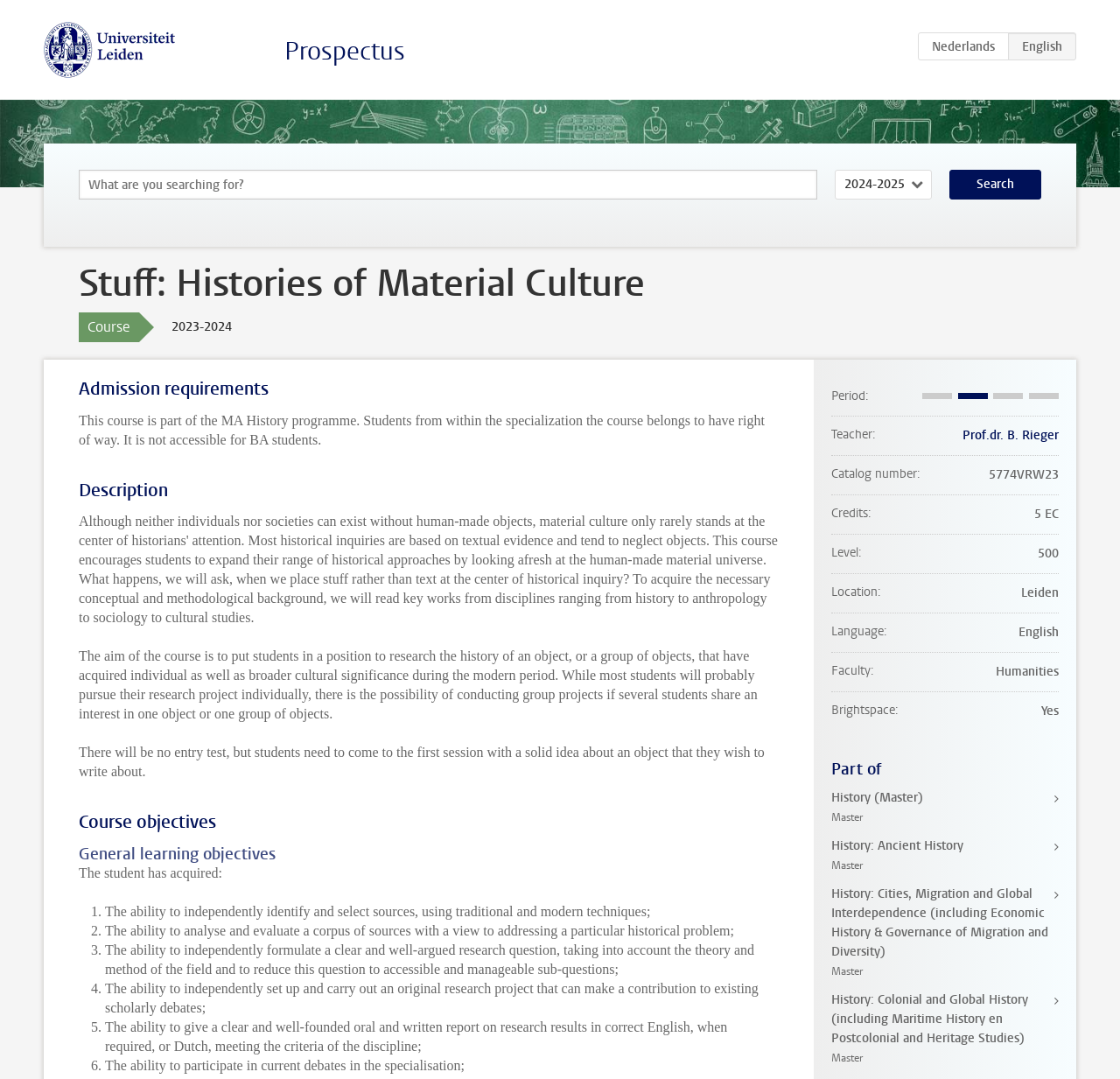What is the language of the course?
Could you answer the question with a detailed and thorough explanation?

The language of the course can be found in the description list detail, under the term 'Language'. It is written as 'English'.